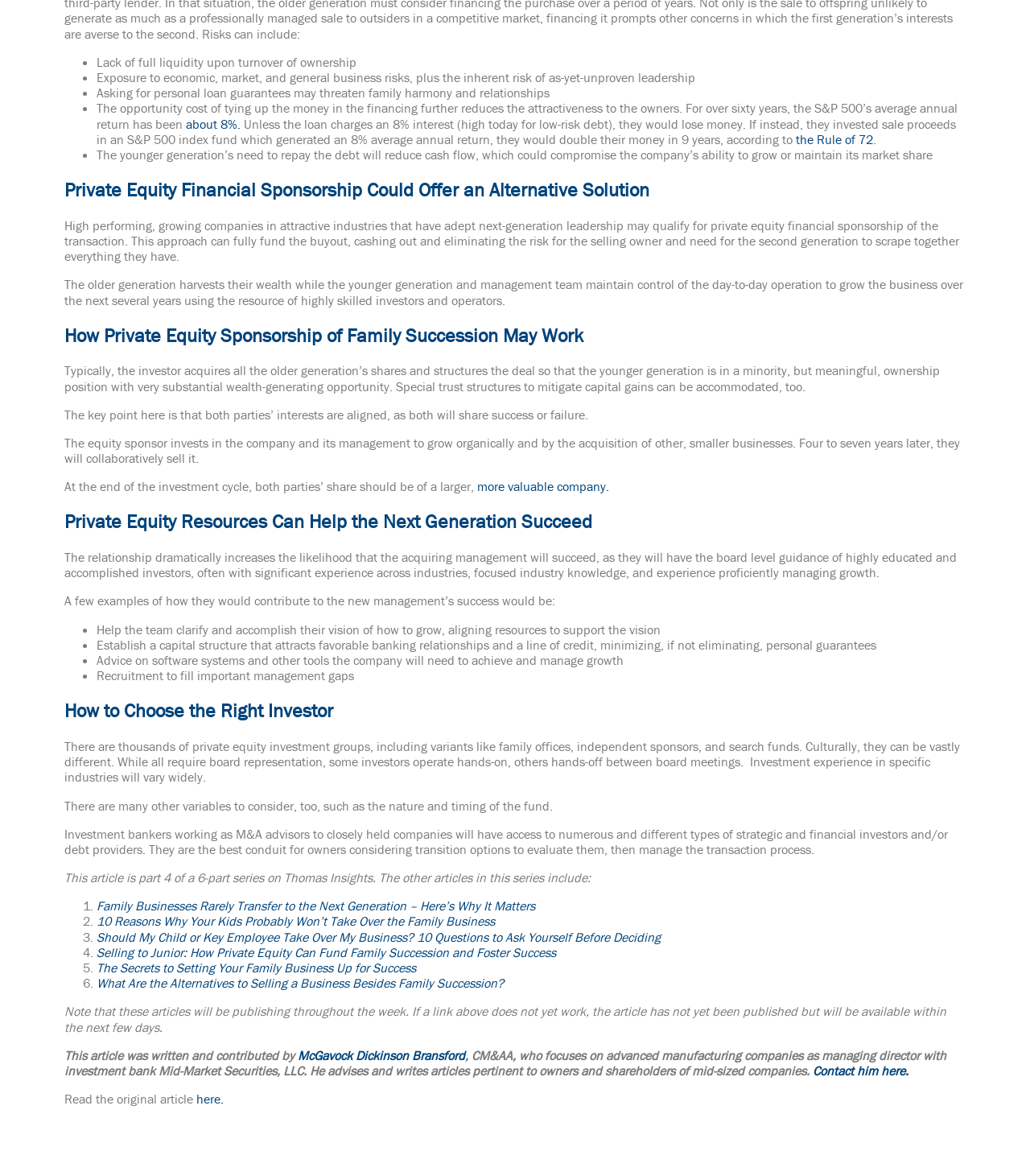Using details from the image, please answer the following question comprehensively:
What is the average annual return of the S&P 500 mentioned in the article?

In the article, it is mentioned that 'For over sixty years, the S&P 500’s average annual return has been about 8%.' This indicates that the average annual return of the S&P 500 is 8%.